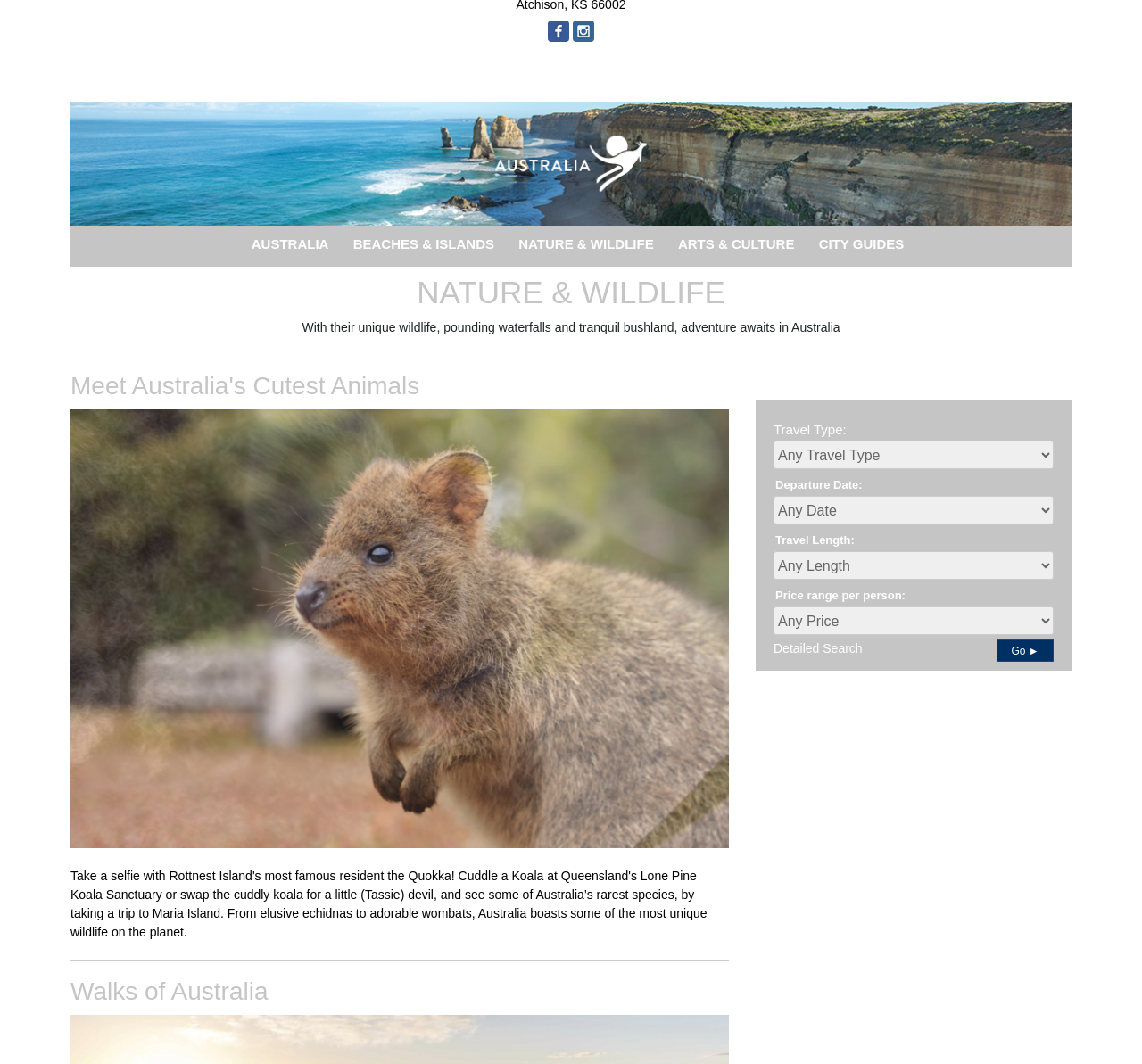Using floating point numbers between 0 and 1, provide the bounding box coordinates in the format (top-left x, top-left y, bottom-right x, bottom-right y). Locate the UI element described here: title="Visit our Facebook page"

[0.48, 0.019, 0.498, 0.04]